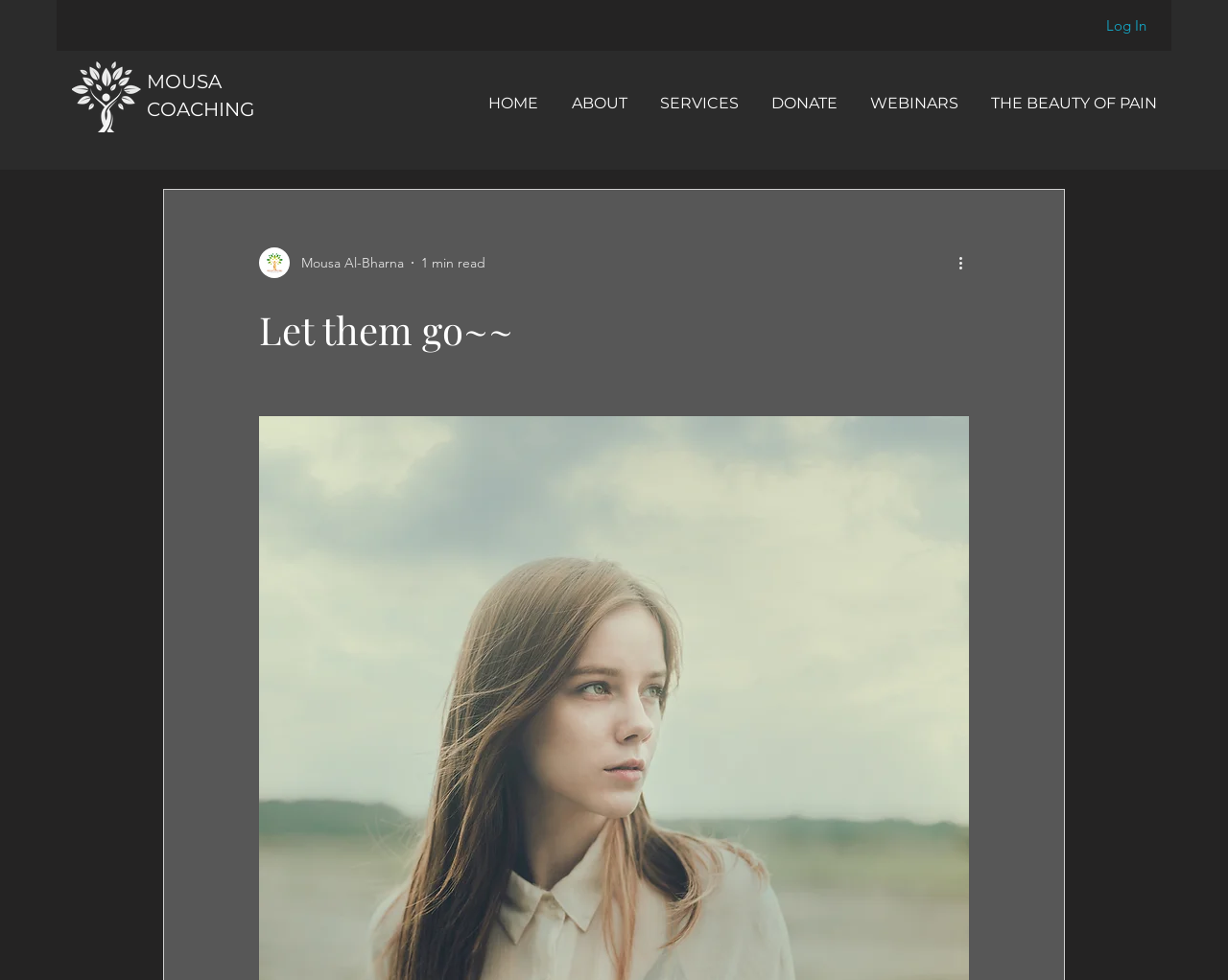Answer this question in one word or a short phrase: How many navigation links are there?

6